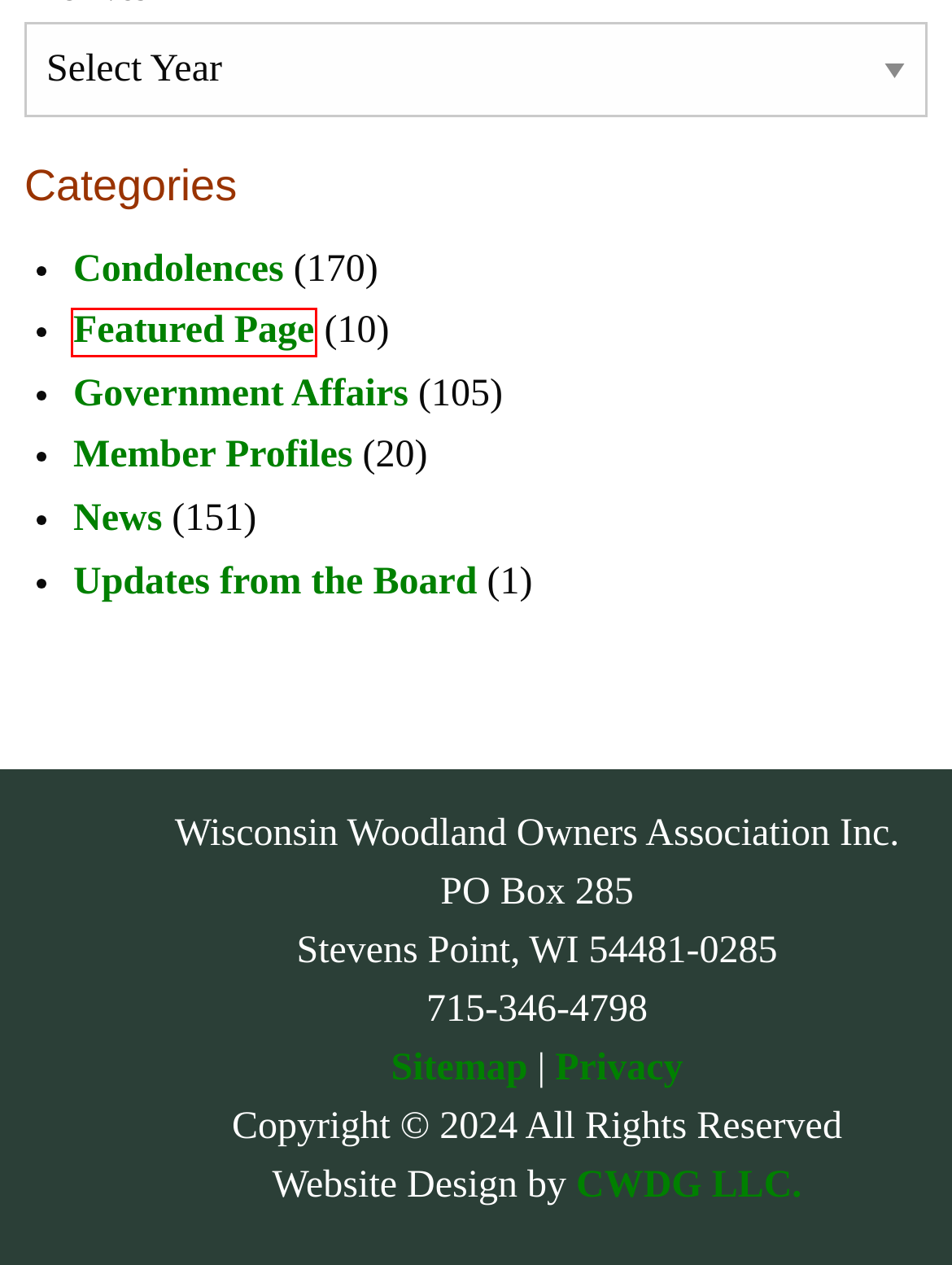Examine the screenshot of a webpage with a red bounding box around a UI element. Select the most accurate webpage description that corresponds to the new page after clicking the highlighted element. Here are the choices:
A. Member Profiles | Wisconsin Woodland Owners Association
B. Privacy Policy | Wisconsin Woodland Owners Association
C. Featured Page | Wisconsin Woodland Owners Association
D. Website Design & Development in Wausau, Stevens Point Wisconsin
E. News | Wisconsin Woodland Owners Association
F. Government Affairs | Wisconsin Woodland Owners Association
G. Updates from the Board | Wisconsin Woodland Owners Association
H. Sitemap | Wisconsin Woodland Owners Association

C